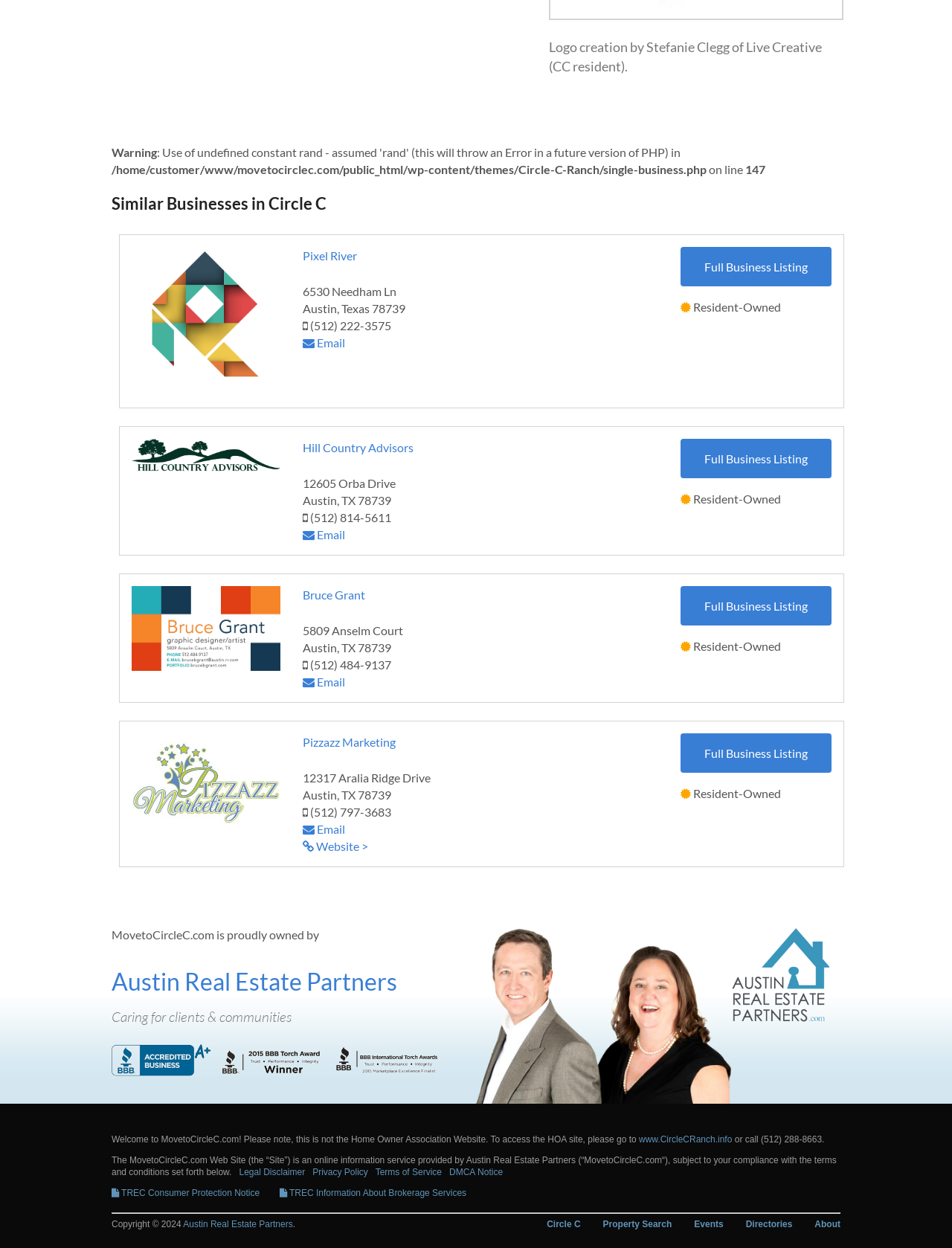Please identify the bounding box coordinates of the element that needs to be clicked to execute the following command: "Visit 'Pixel River'". Provide the bounding box using four float numbers between 0 and 1, formatted as [left, top, right, bottom].

[0.318, 0.199, 0.375, 0.21]